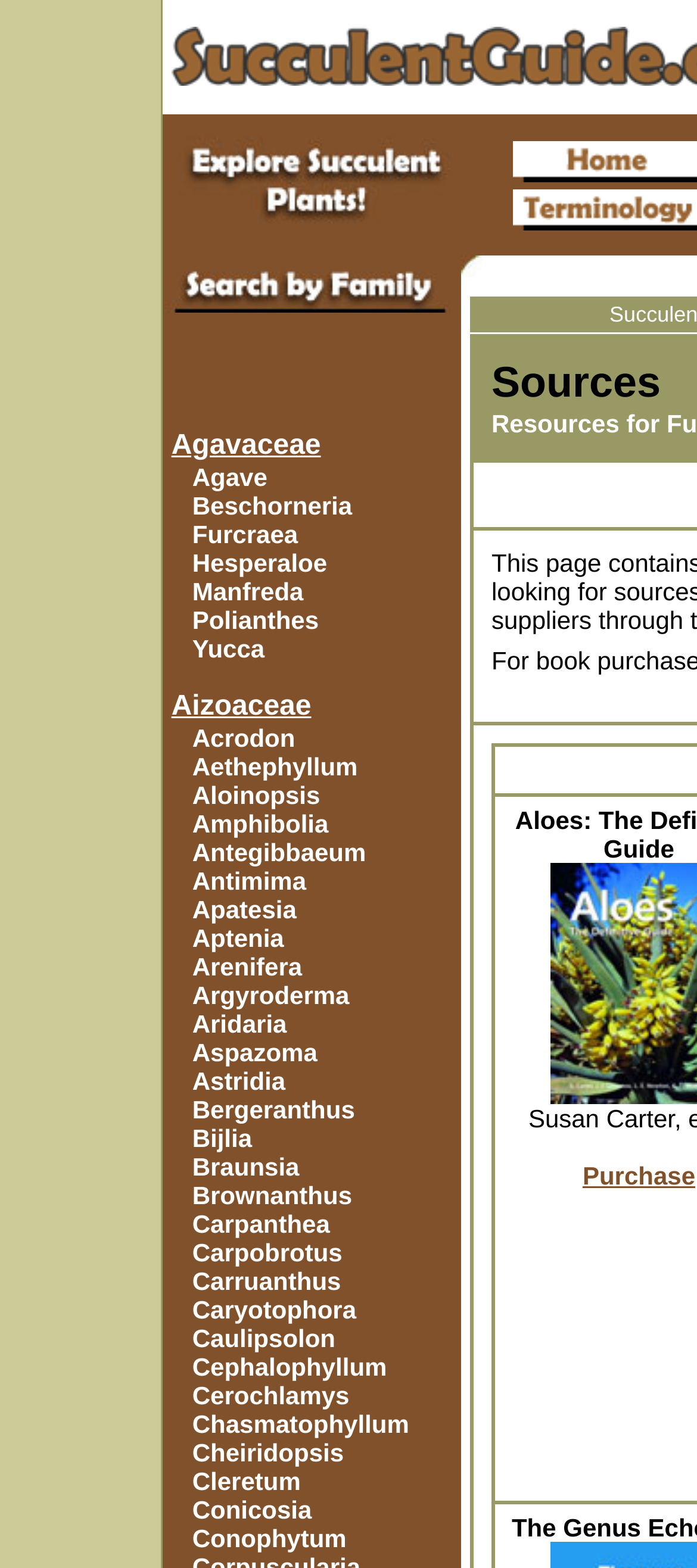How many links are there in the webpage? Look at the image and give a one-word or short phrase answer.

30